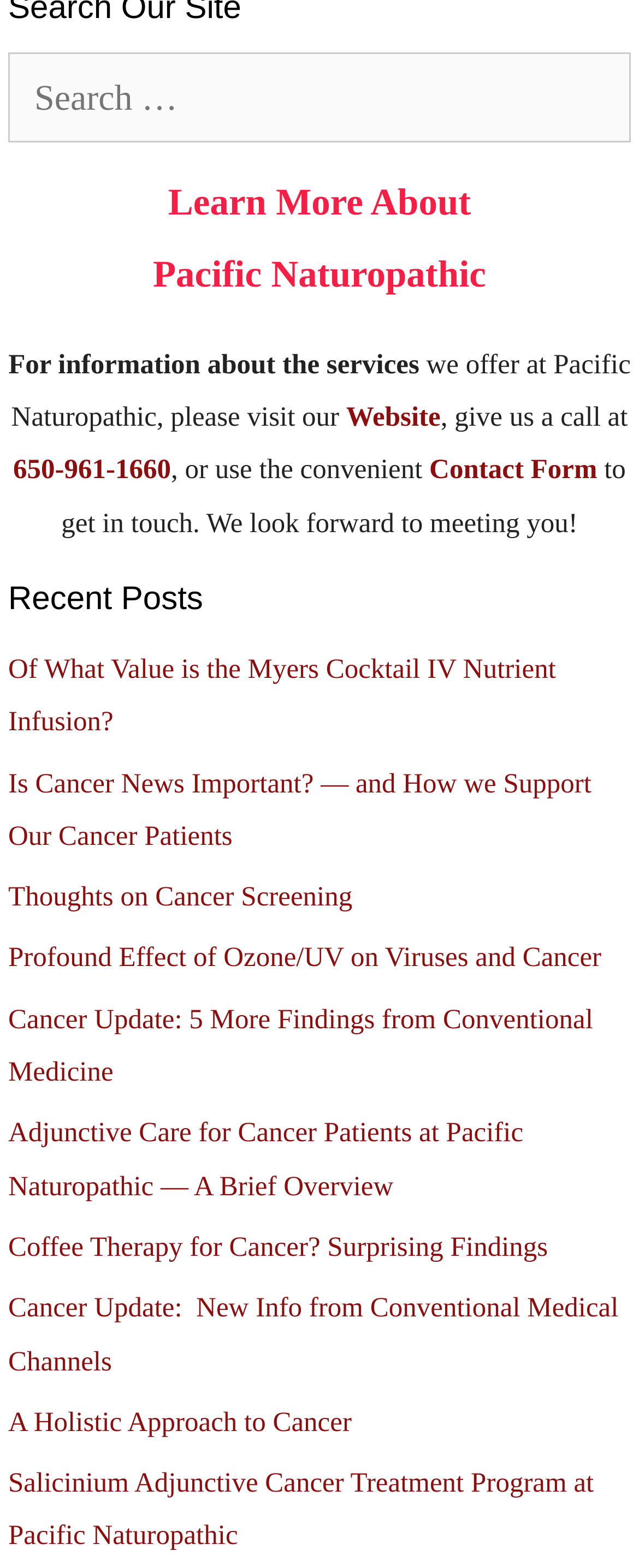Pinpoint the bounding box coordinates of the area that should be clicked to complete the following instruction: "Contact using the form". The coordinates must be given as four float numbers between 0 and 1, i.e., [left, top, right, bottom].

[0.672, 0.29, 0.935, 0.309]